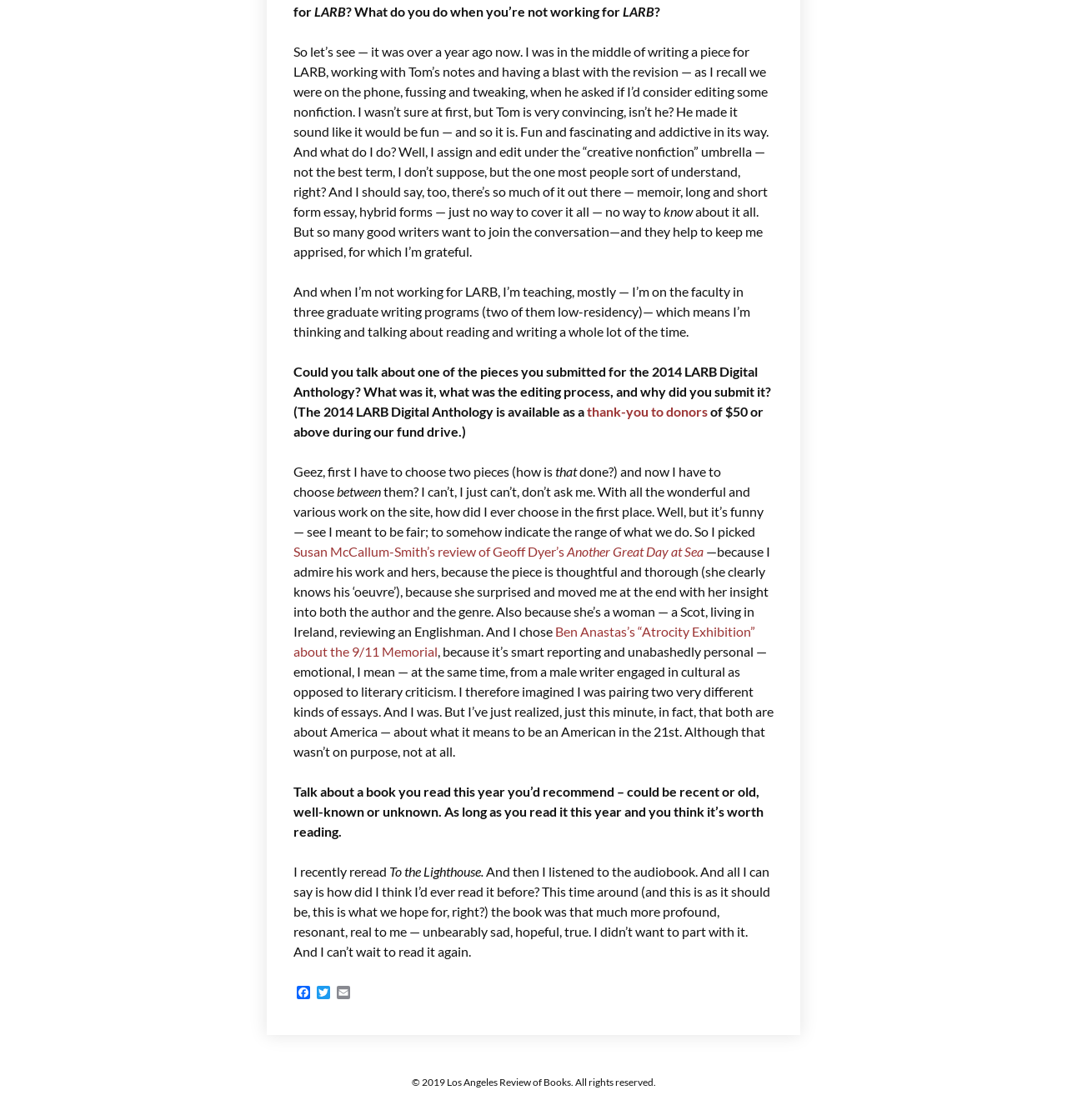Please specify the bounding box coordinates in the format (top-left x, top-left y, bottom-right x, bottom-right y), with all values as floating point numbers between 0 and 1. Identify the bounding box of the UI element described by: thank-you to donors

[0.55, 0.36, 0.663, 0.374]